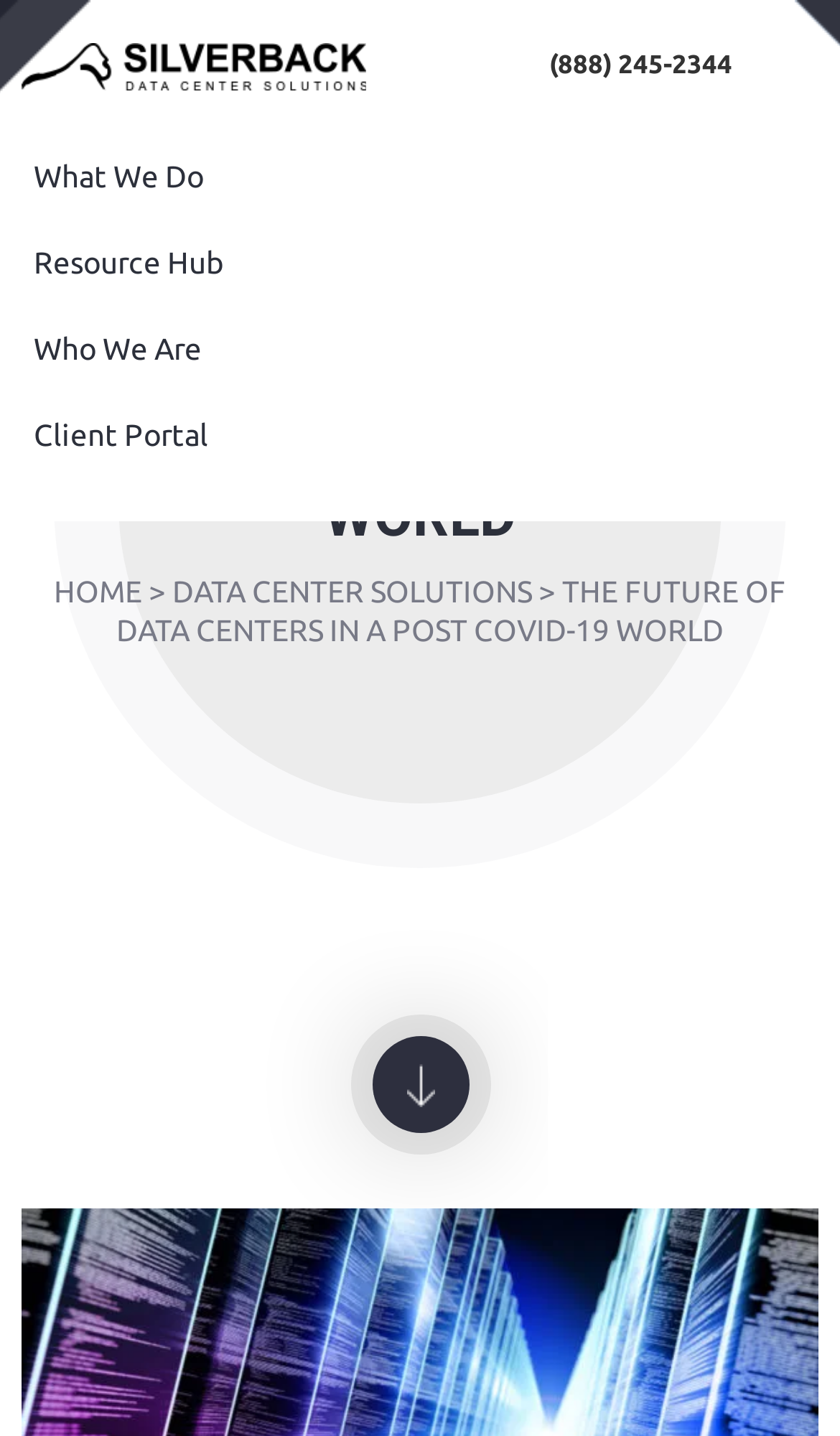Determine the bounding box coordinates of the clickable element to complete this instruction: "read the resource hub". Provide the coordinates in the format of four float numbers between 0 and 1, [left, top, right, bottom].

[0.04, 0.168, 0.96, 0.228]